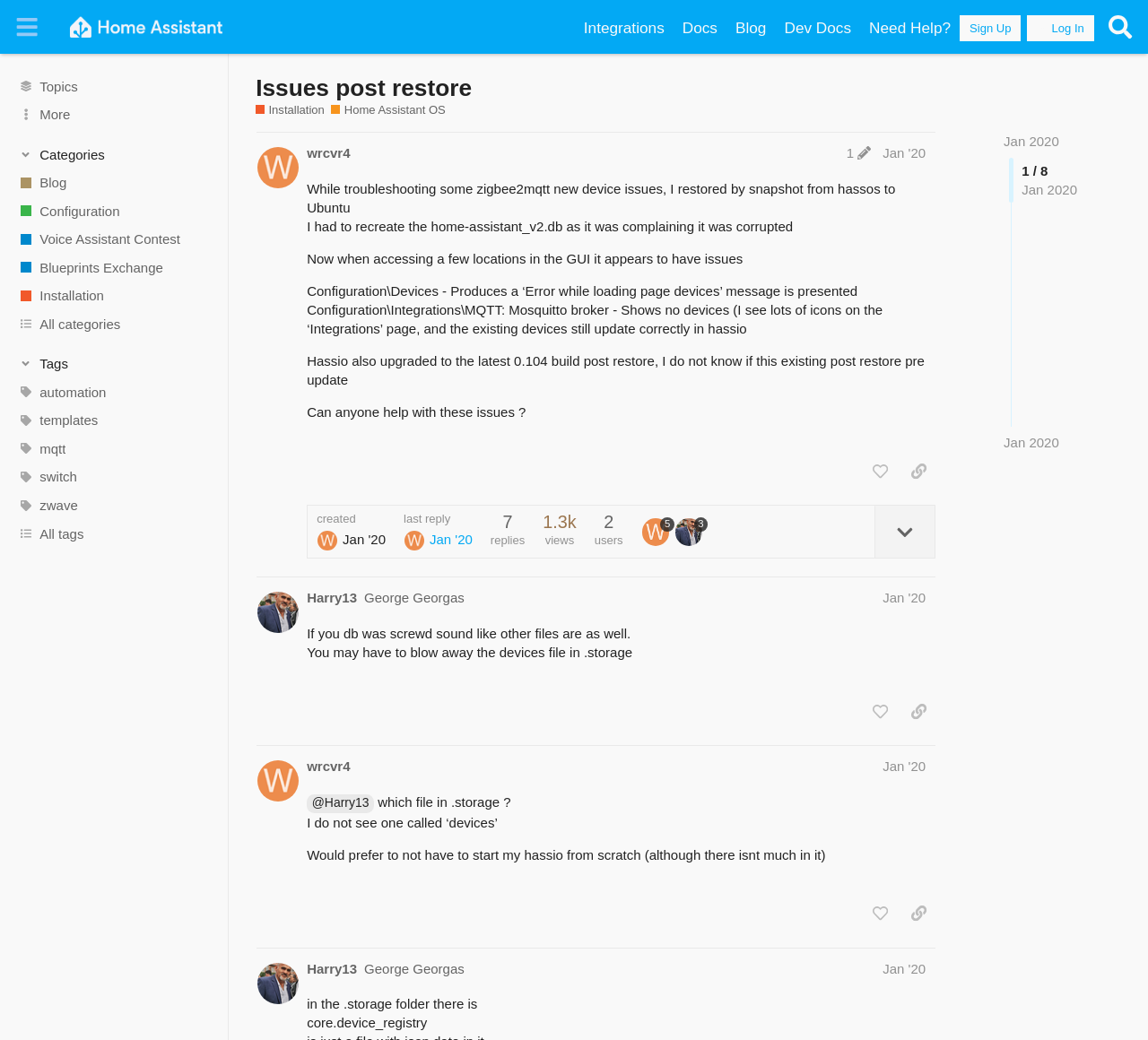What is the category of the post?
Please respond to the question with a detailed and thorough explanation.

I found the answer by looking at the breadcrumbs section of the webpage, where I found a link with the text 'Installation'.